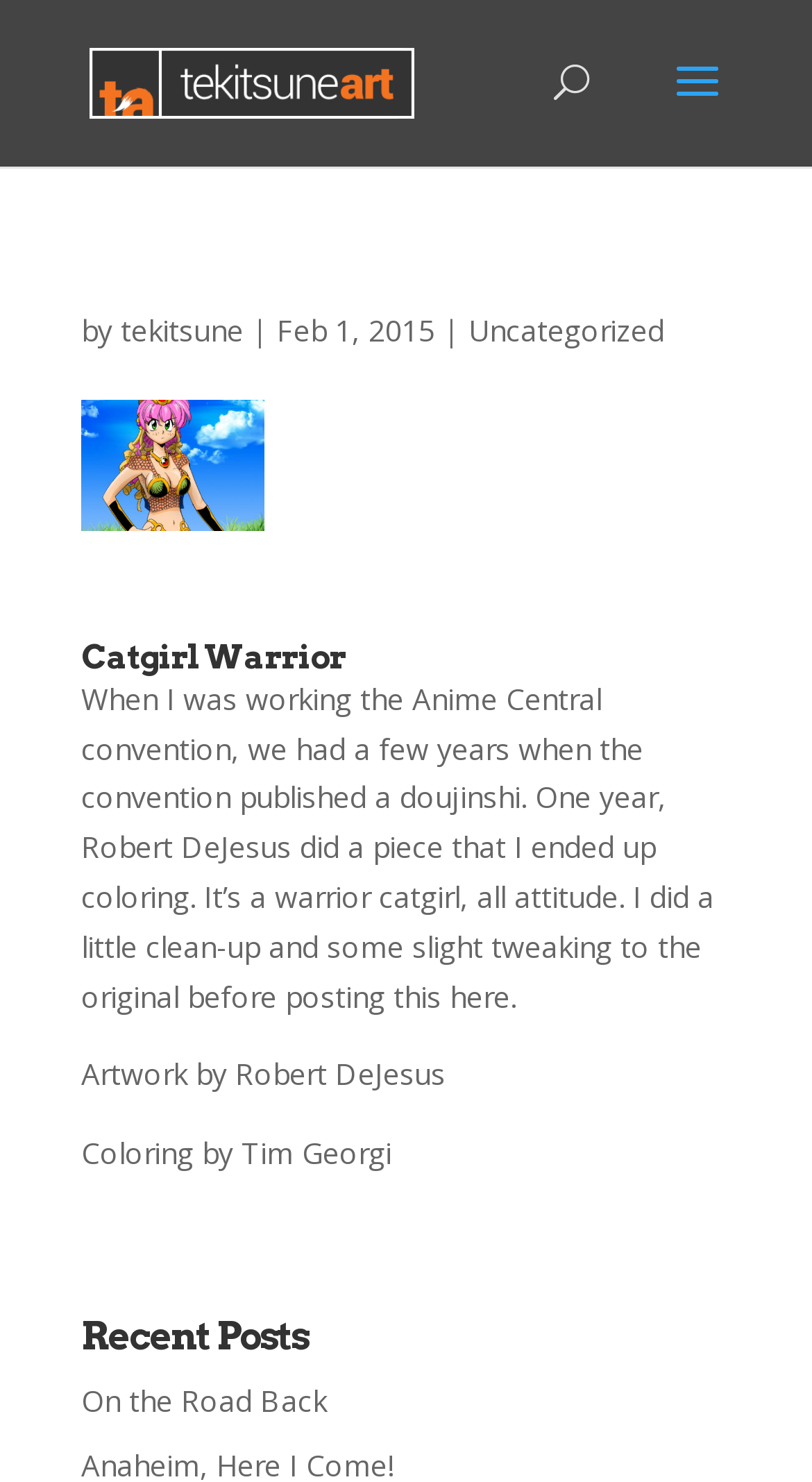Please answer the following question using a single word or phrase: 
What is the symbol on the link below the catgirl warrior post?

